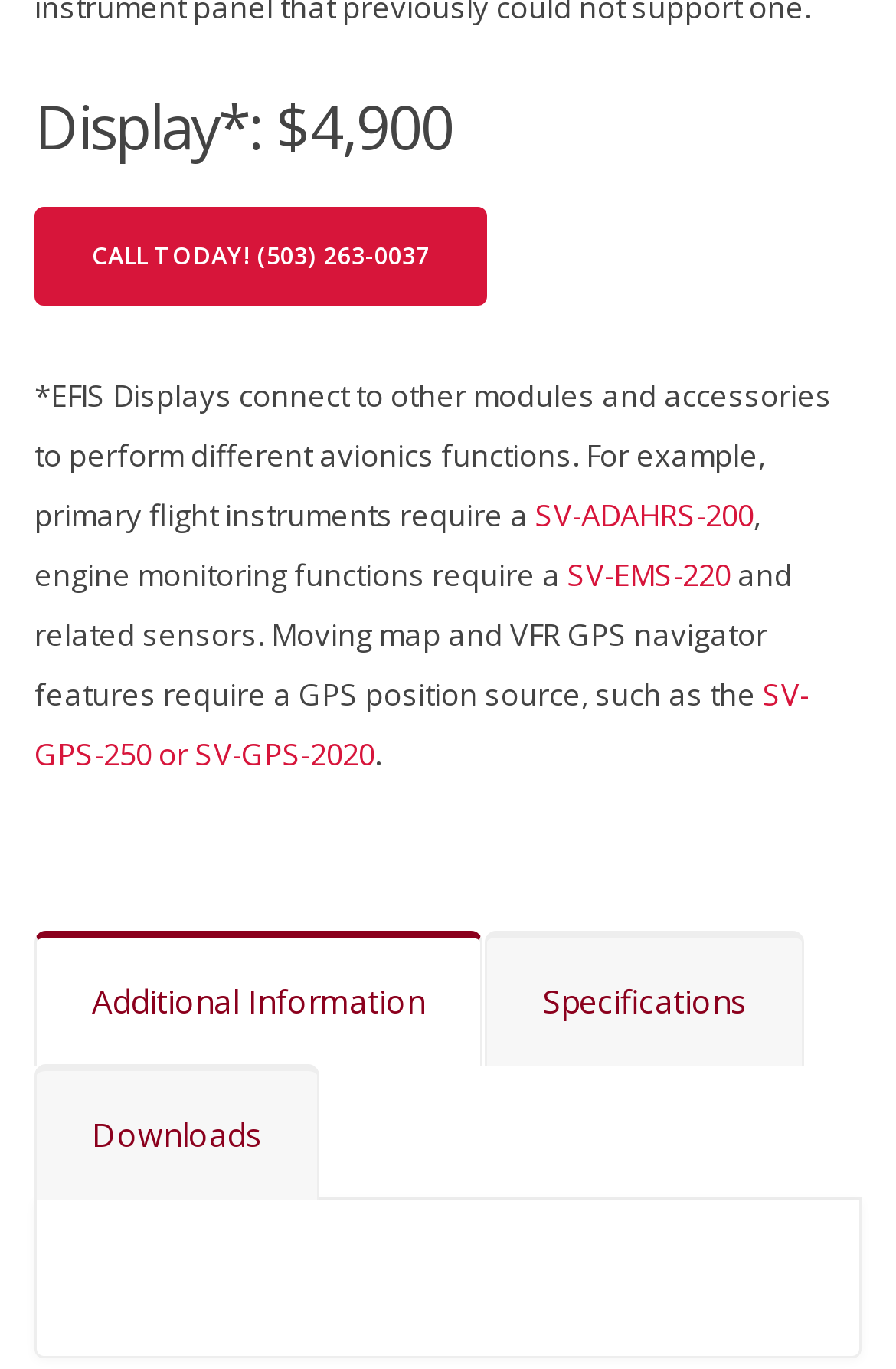Determine the bounding box for the UI element described here: "Additional Information".

[0.038, 0.68, 0.538, 0.779]